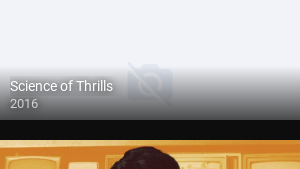In what year was the documentary released?
Please give a well-detailed answer to the question.

The release year '2016' is mentioned in the caption, providing the specific year when the documentary was released.